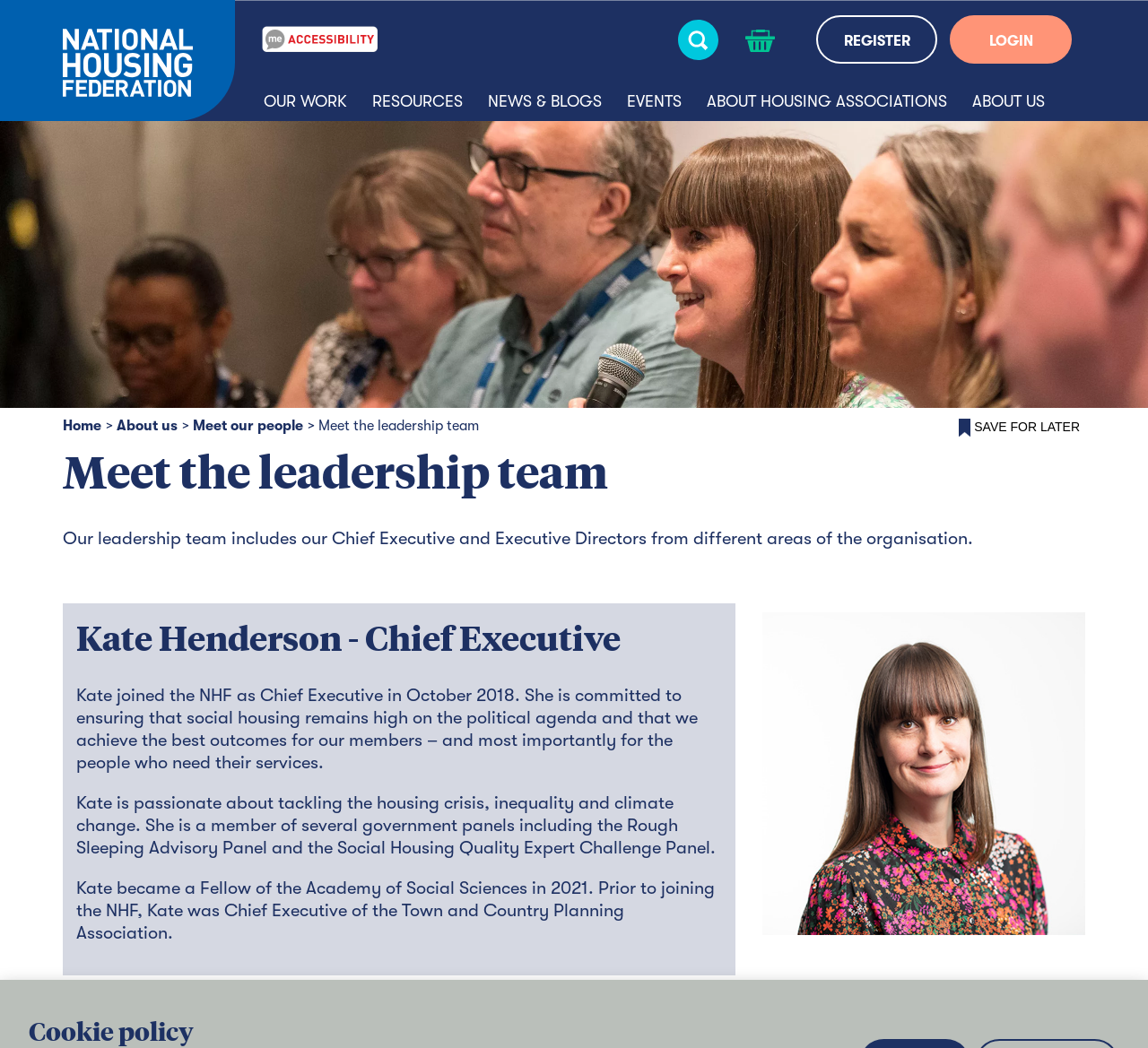Using the description: "Save for later", determine the UI element's bounding box coordinates. Ensure the coordinates are in the format of four float numbers between 0 and 1, i.e., [left, top, right, bottom].

[0.83, 0.398, 0.945, 0.418]